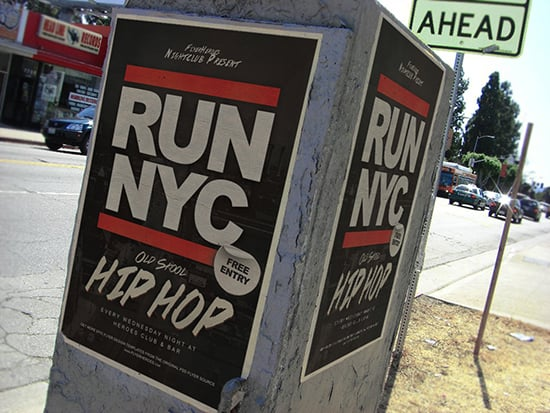What color are the horizontal lines on the poster?
Based on the image, answer the question with a single word or brief phrase.

Red